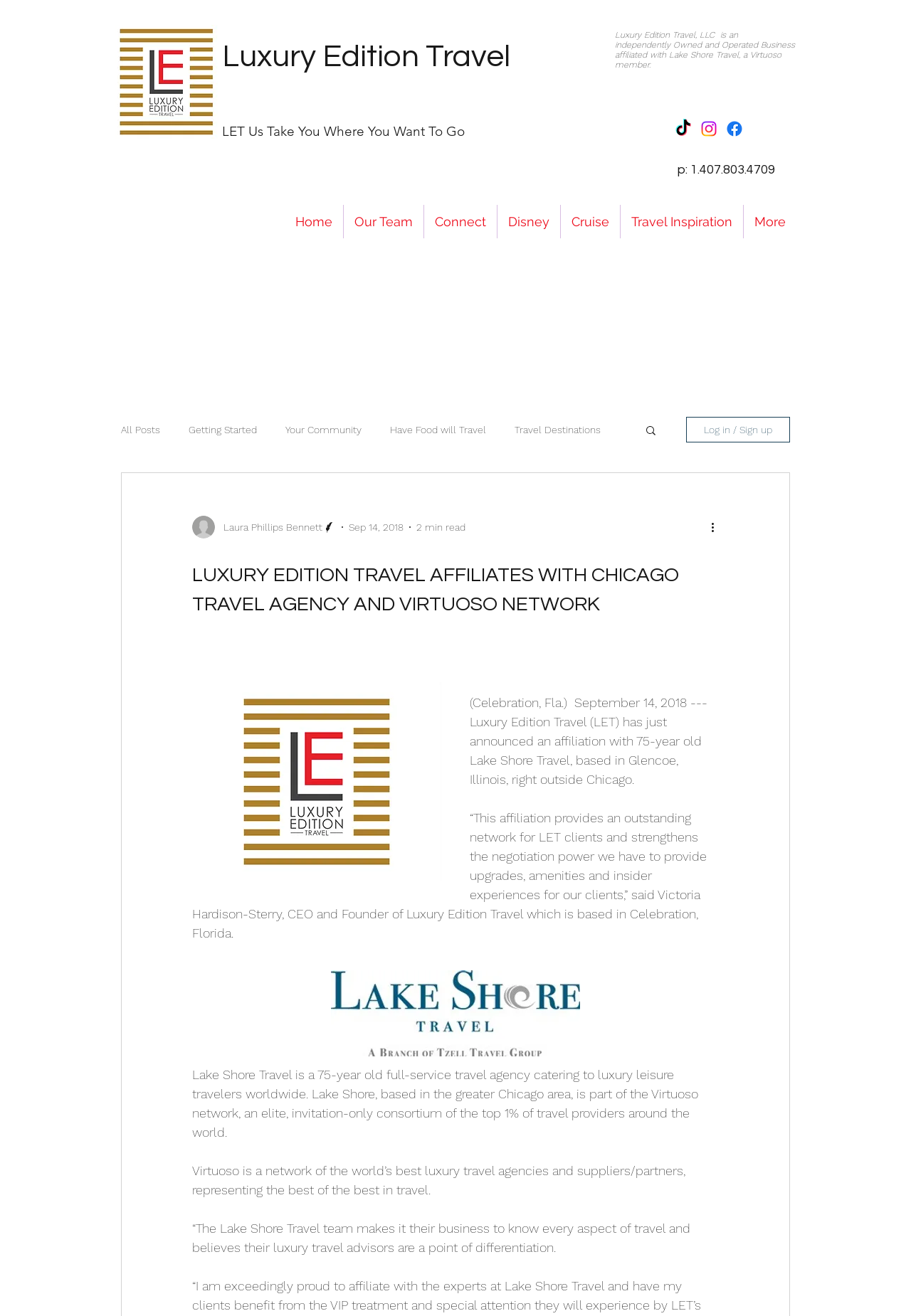Extract the main heading from the webpage content.

LUXURY EDITION TRAVEL AFFILIATES WITH CHICAGO TRAVEL AGENCY AND VIRTUOSO NETWORK